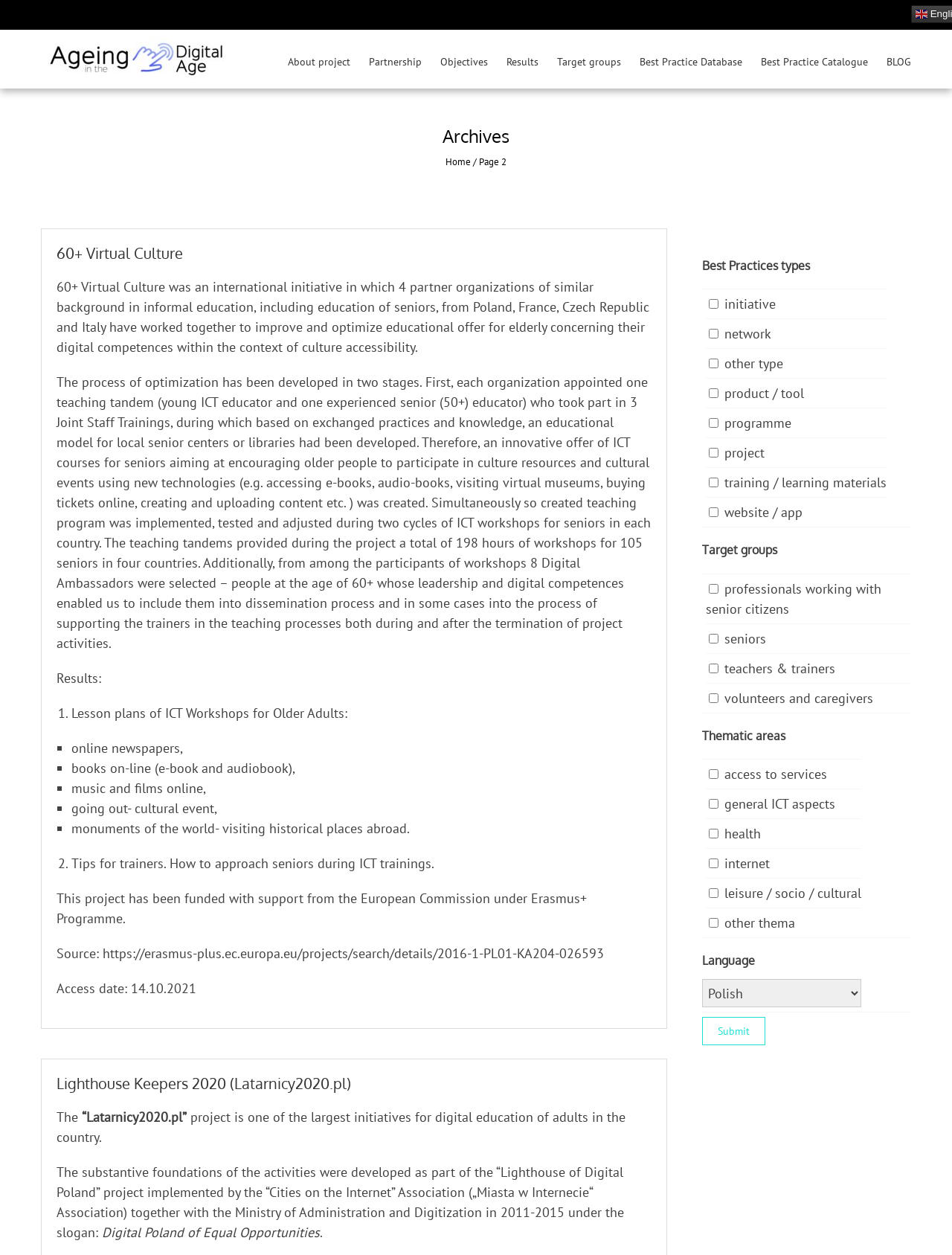Please specify the bounding box coordinates of the area that should be clicked to accomplish the following instruction: "Explore the post 'Speech & drama state competition'". The coordinates should consist of four float numbers between 0 and 1, i.e., [left, top, right, bottom].

None